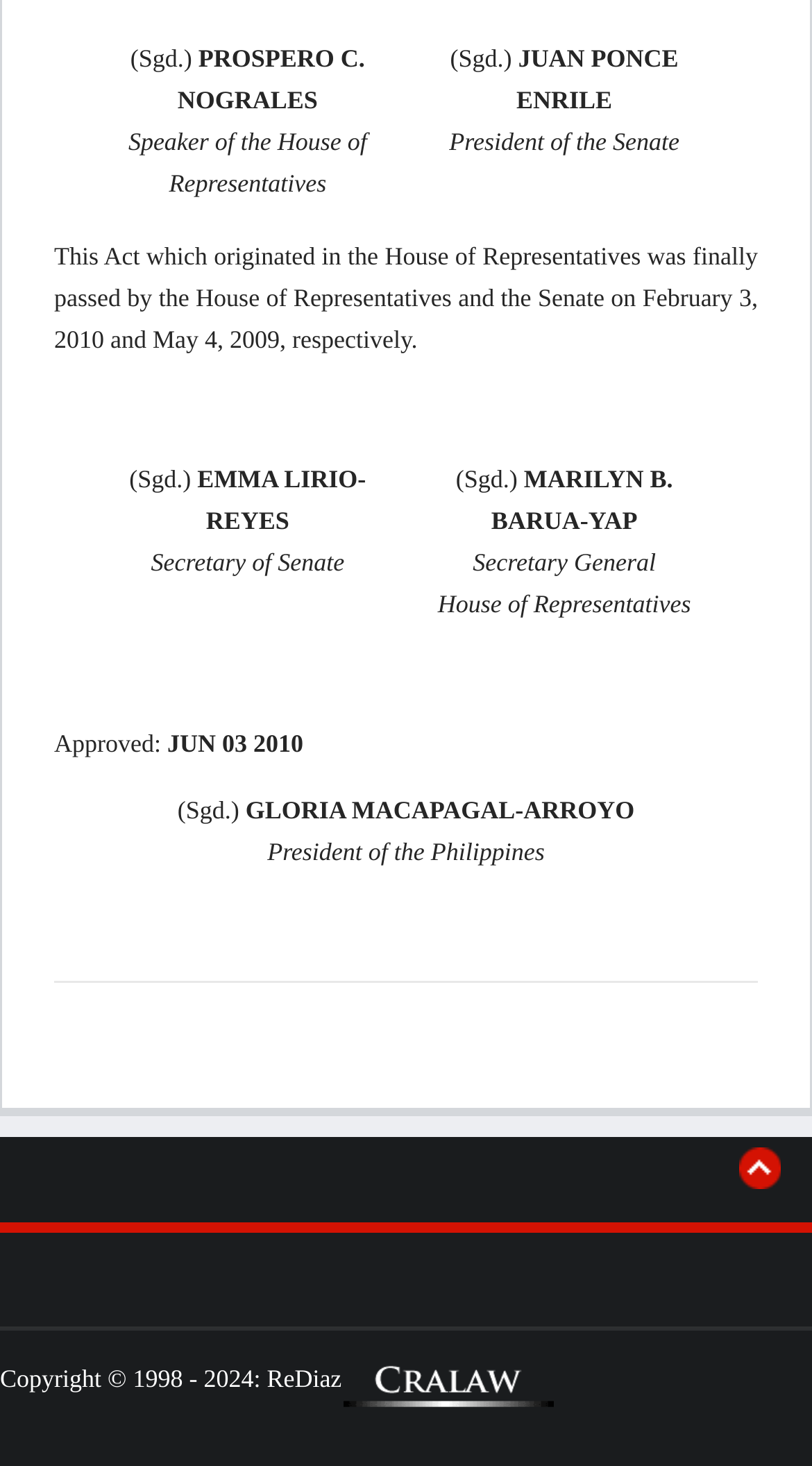Using the description: "Top of Page", determine the UI element's bounding box coordinates. Ensure the coordinates are in the format of four float numbers between 0 and 1, i.e., [left, top, right, bottom].

[0.762, 0.768, 0.962, 0.826]